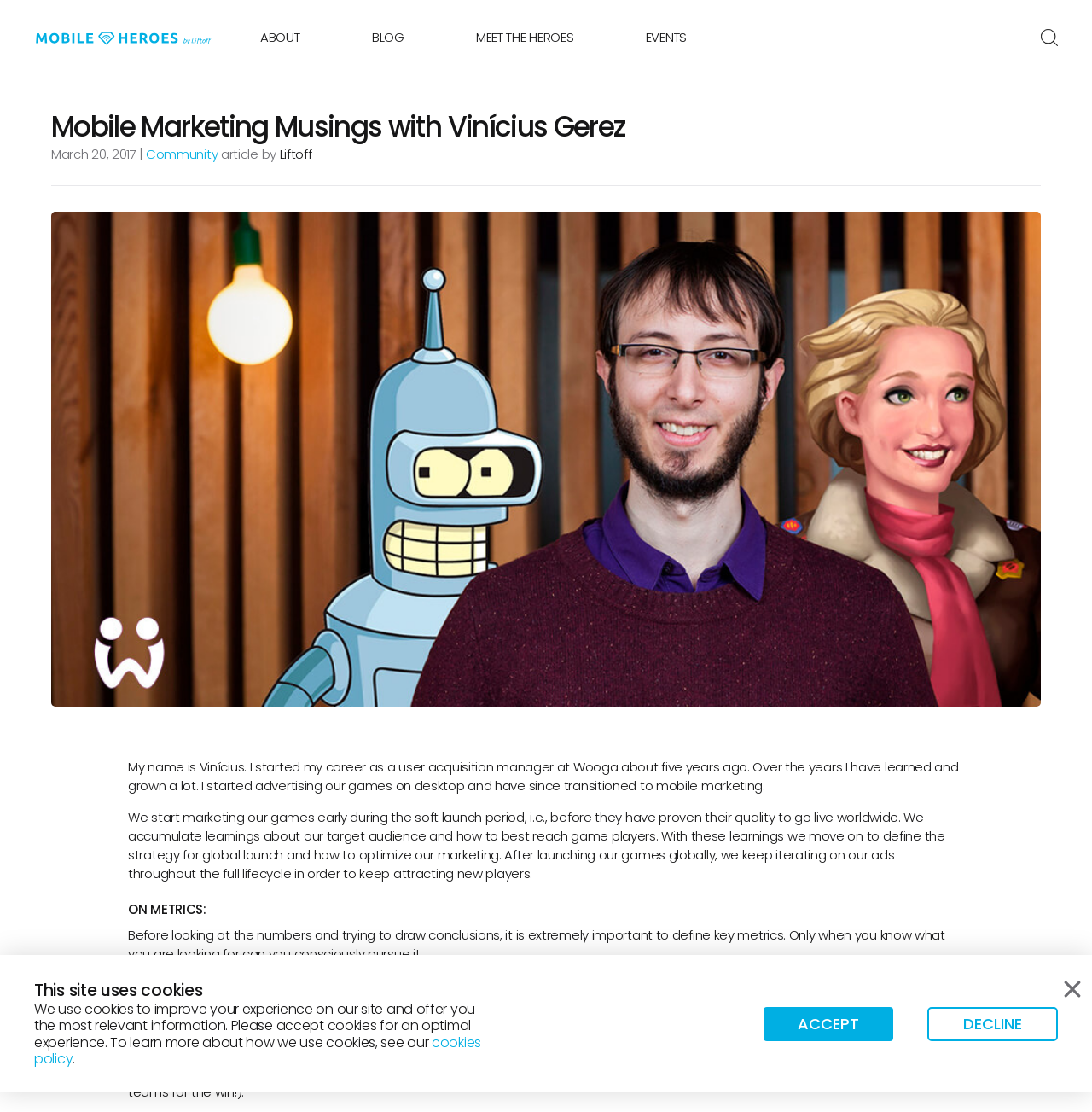Identify the bounding box coordinates for the UI element described as follows: Blog. Use the format (top-left x, top-left y, bottom-right x, bottom-right y) and ensure all values are floating point numbers between 0 and 1.

[0.34, 0.025, 0.37, 0.041]